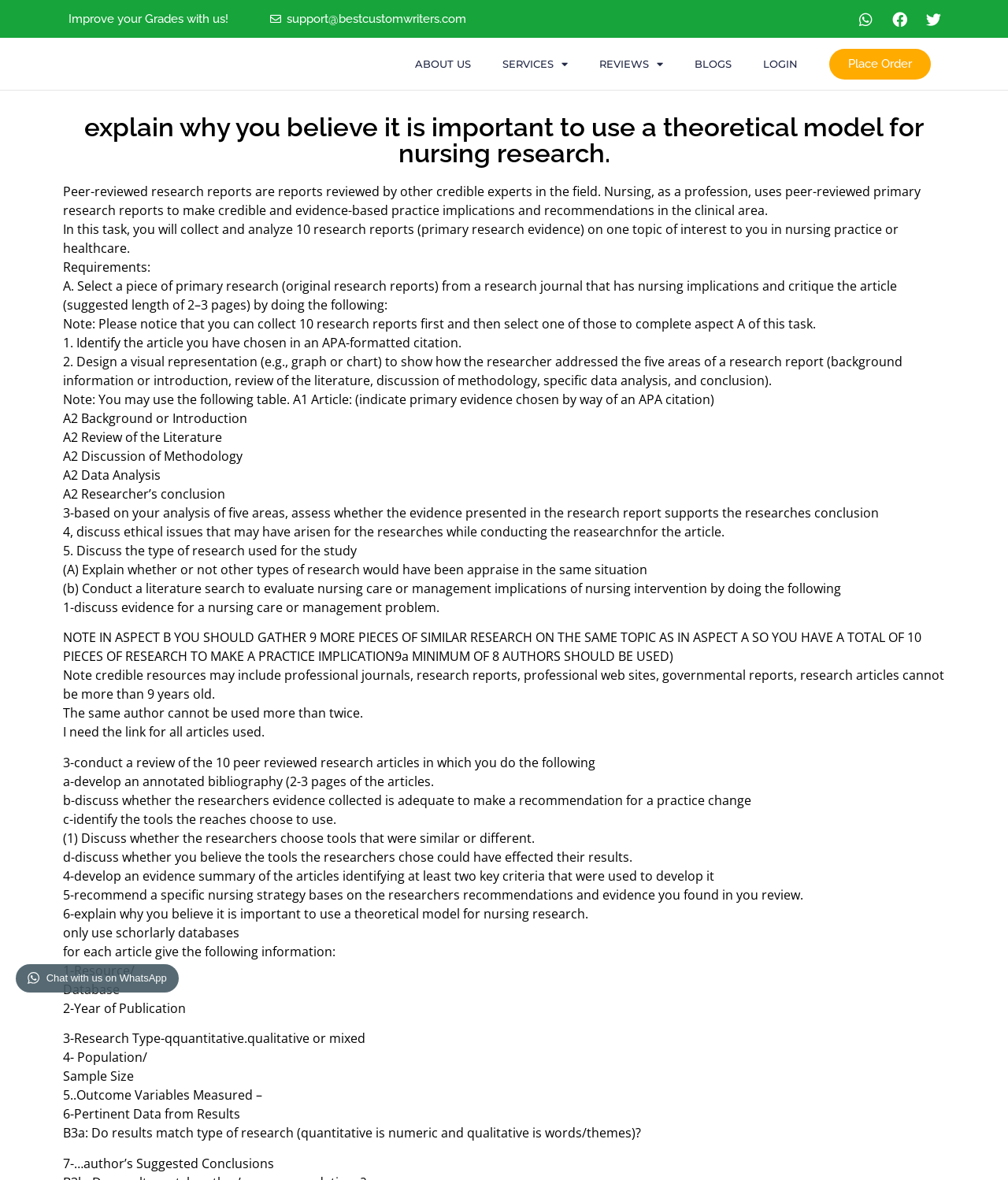Determine the bounding box coordinates of the clickable element to achieve the following action: 'Search website'. Provide the coordinates as four float values between 0 and 1, formatted as [left, top, right, bottom].

None